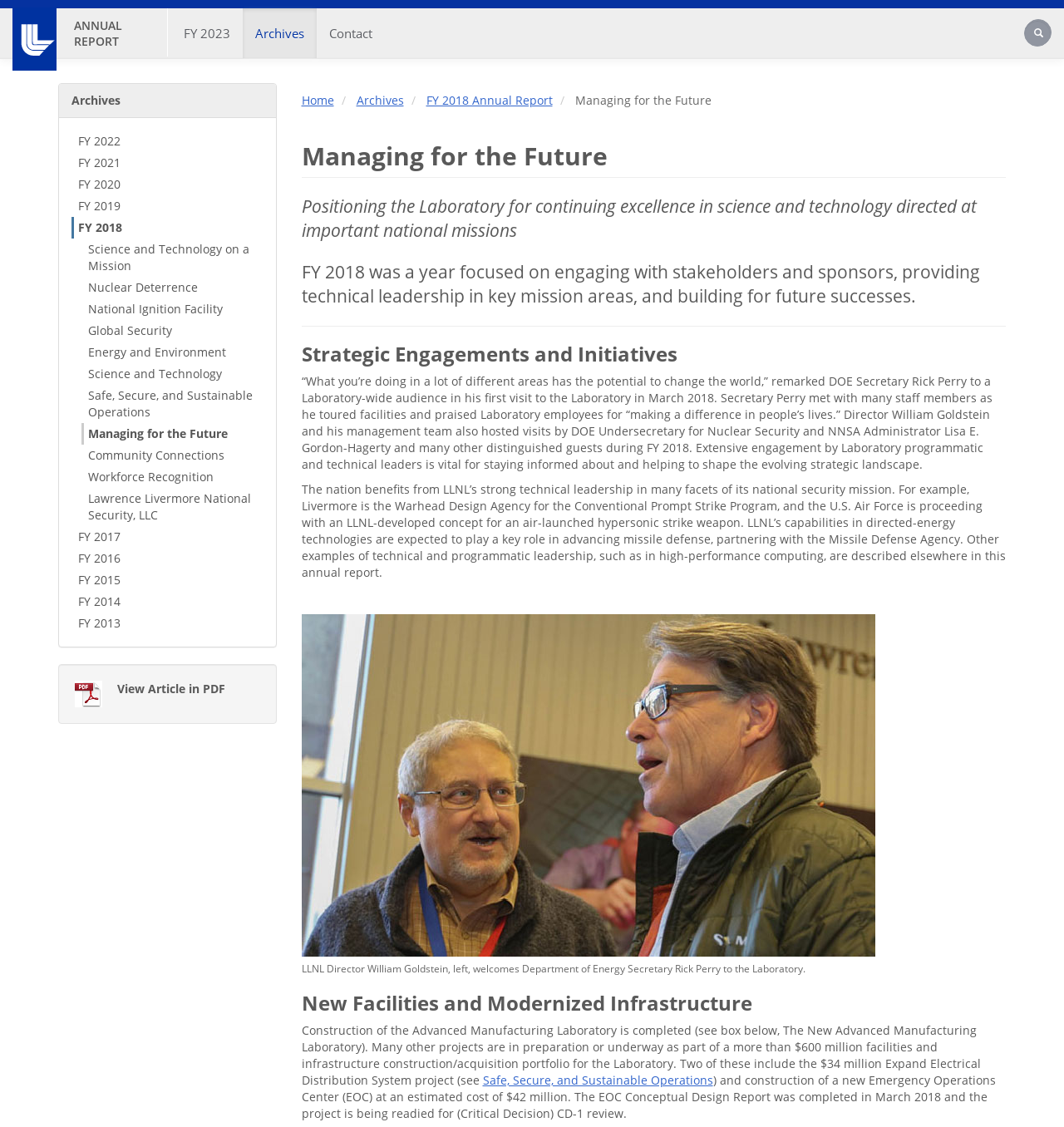Based on the visual content of the image, answer the question thoroughly: What is the estimated cost of the new Emergency Operations Center?

I found the answer by reading the text in the 'New Facilities and Modernized Infrastructure' section, which mentions that the construction of a new Emergency Operations Center is estimated to cost $42 million.